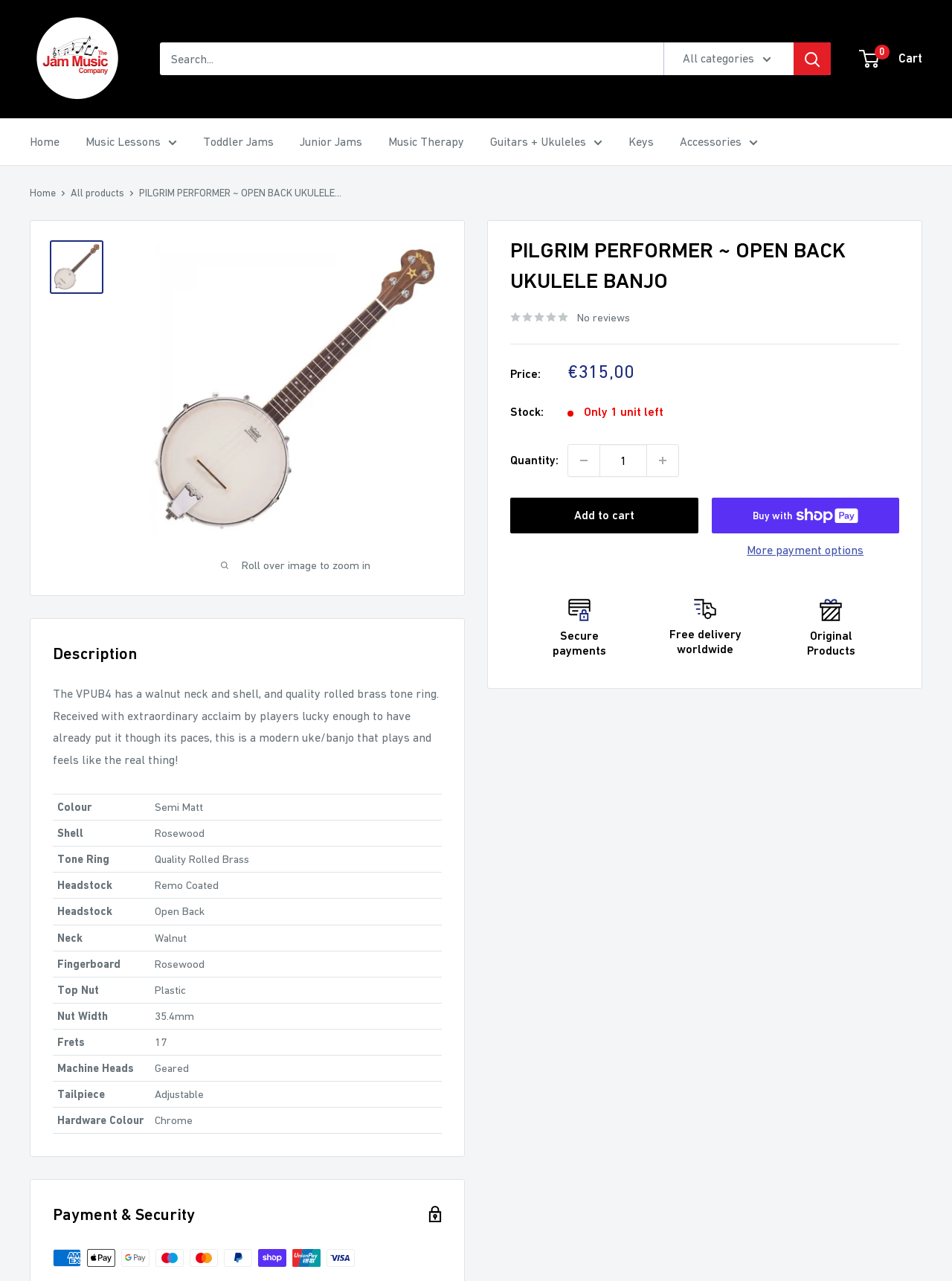What is the material of the shell of the VPUB4?
Based on the image, answer the question in a detailed manner.

Based on the table under the 'Description' heading, the row with the header 'Shell' has a cell with the value 'Rosewood', indicating that the material of the shell of the VPUB4 is Rosewood.